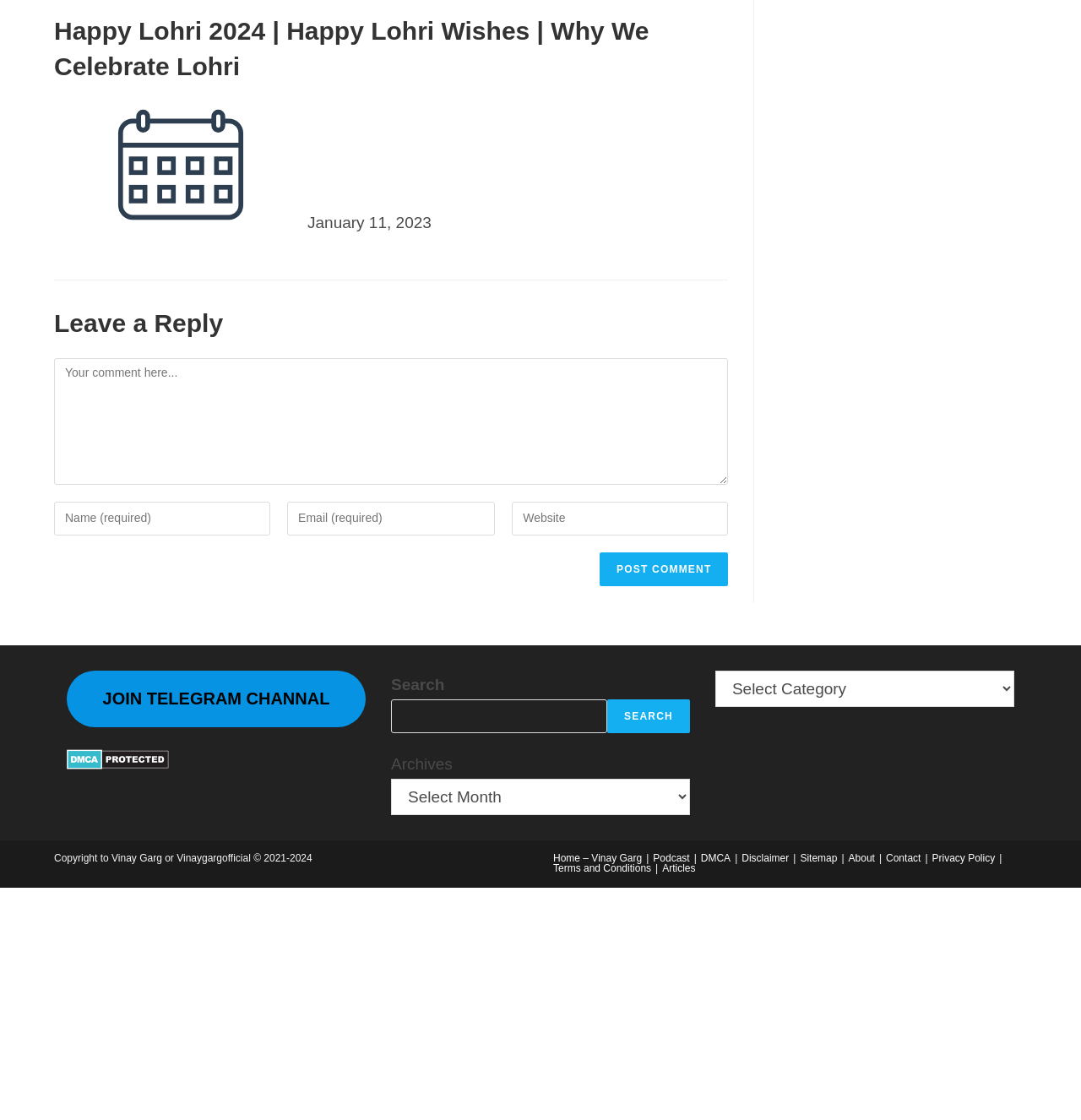Give a one-word or short-phrase answer to the following question: 
How many links are there in the footer section?

11